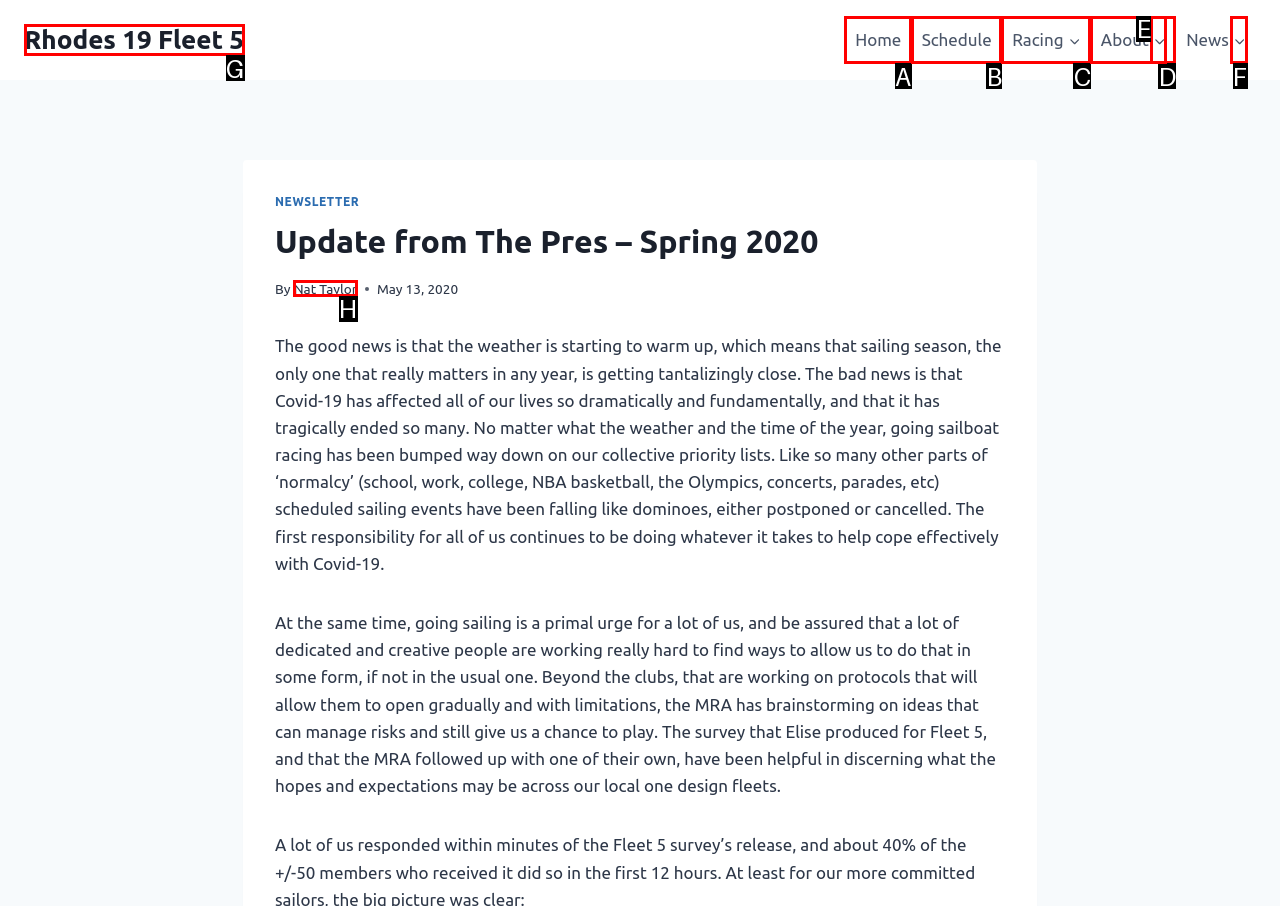Identify which HTML element to click to fulfill the following task: Read the update from Nat Taylor. Provide your response using the letter of the correct choice.

H